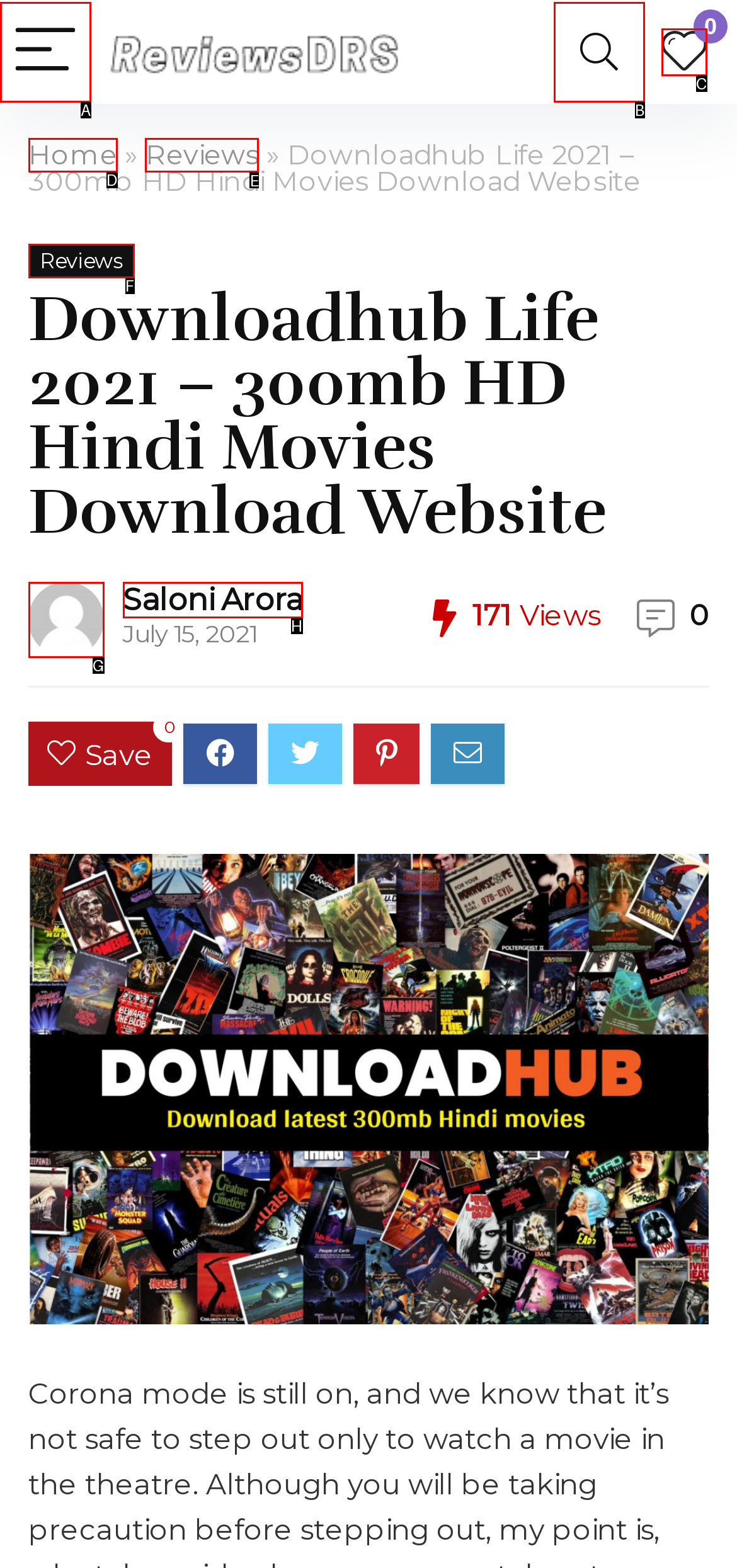Given the instruction: Read reviews, which HTML element should you click on?
Answer with the letter that corresponds to the correct option from the choices available.

E